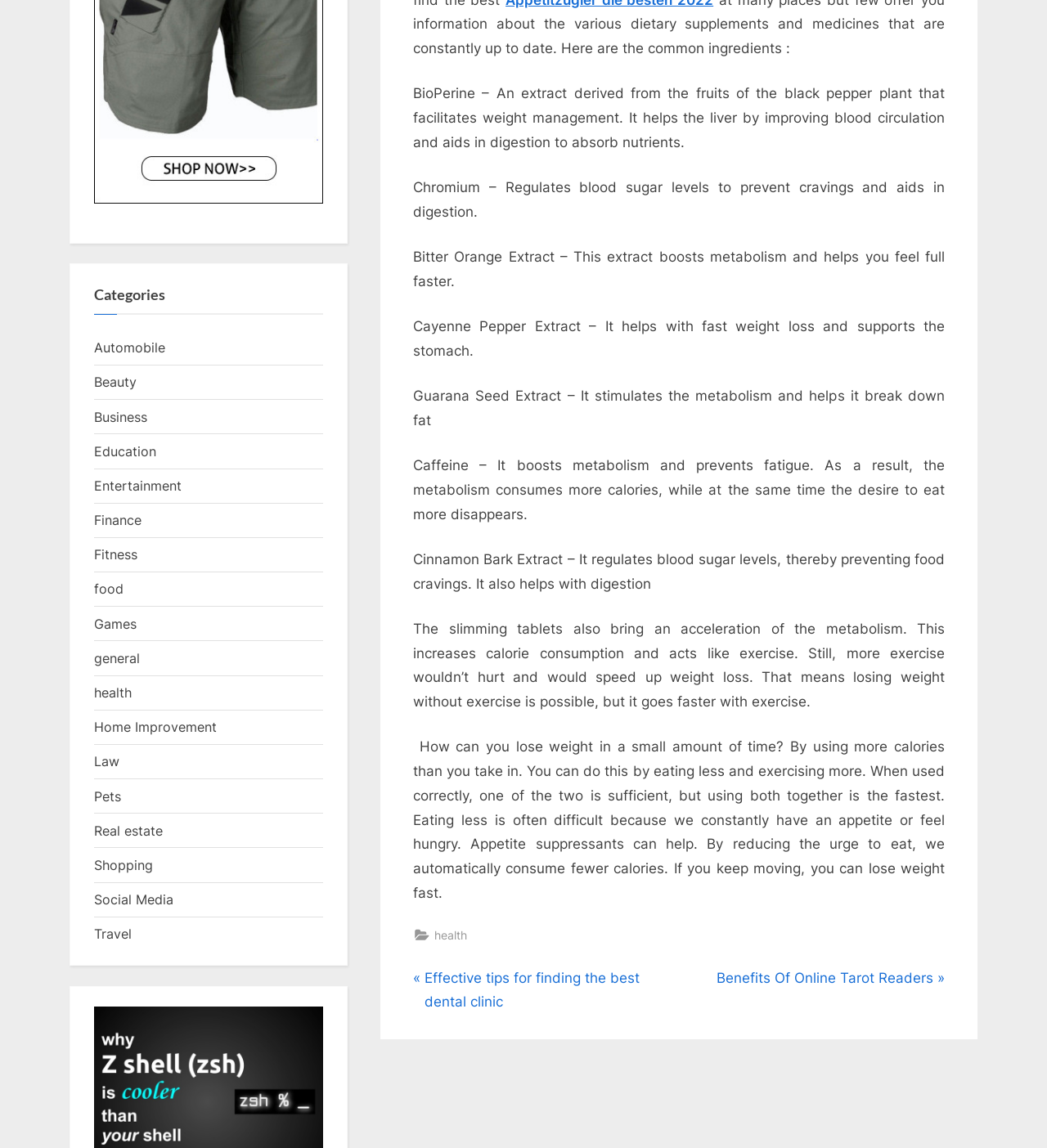Find the bounding box coordinates for the HTML element described as: "Fitness". The coordinates should consist of four float values between 0 and 1, i.e., [left, top, right, bottom].

[0.09, 0.476, 0.131, 0.49]